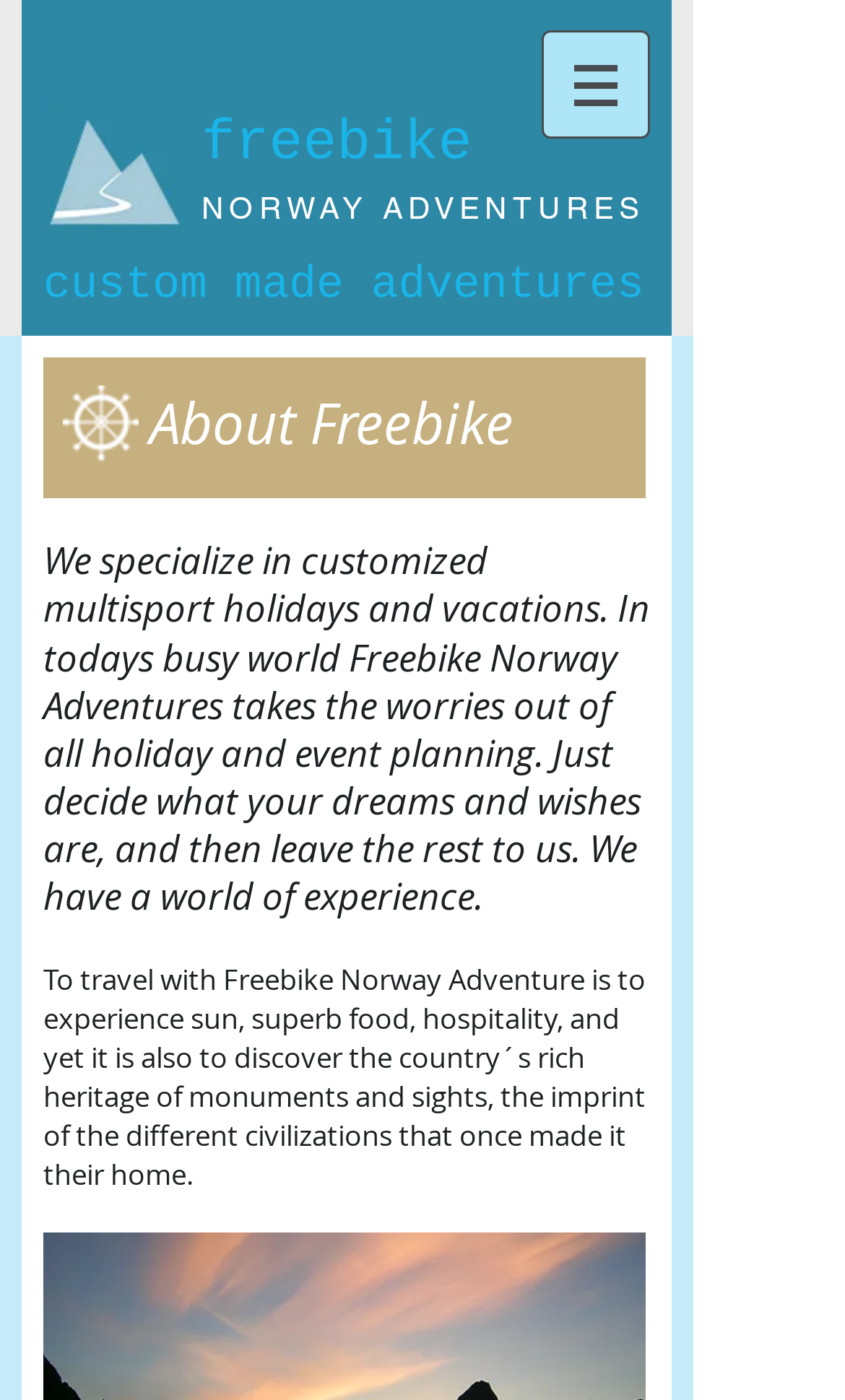What type of trips does the website offer?
Give a one-word or short phrase answer based on the image.

Bicycle trips